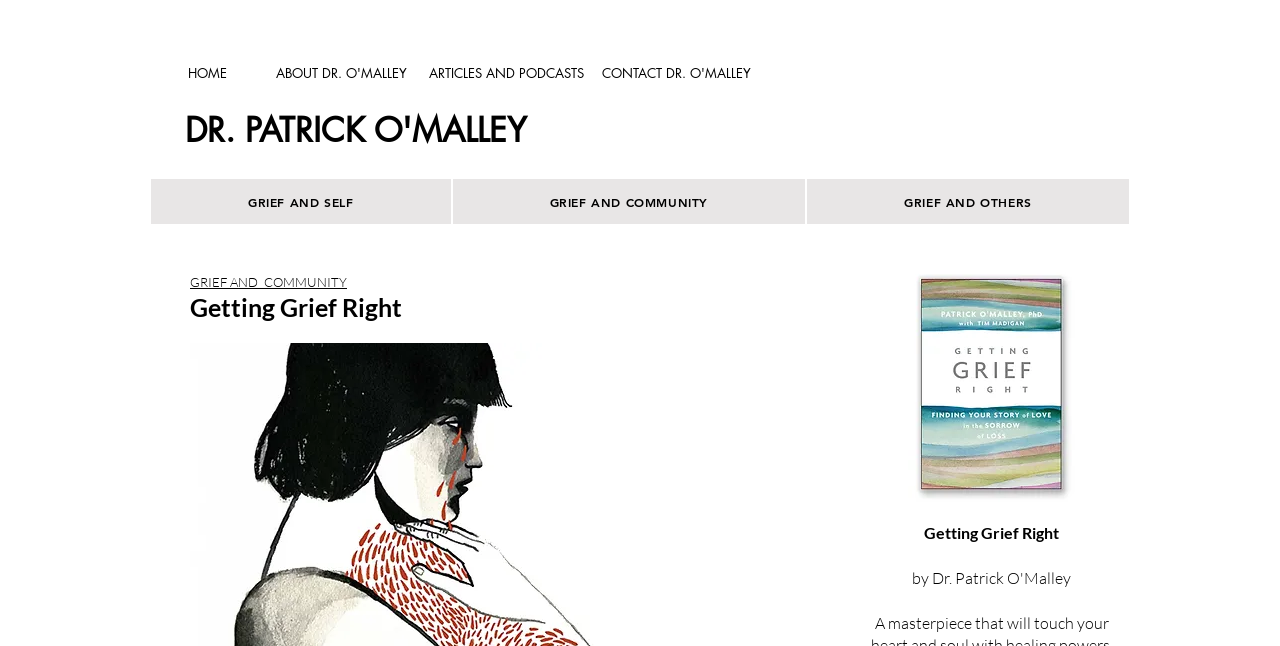What is the main topic of this website?
Refer to the screenshot and respond with a concise word or phrase.

Grief